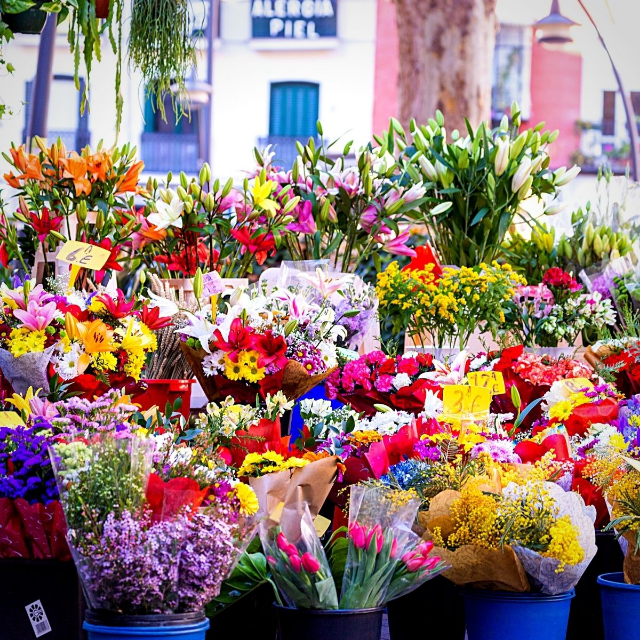Answer the question with a brief word or phrase:
What is visible on some of the flower arrangements?

Price tags